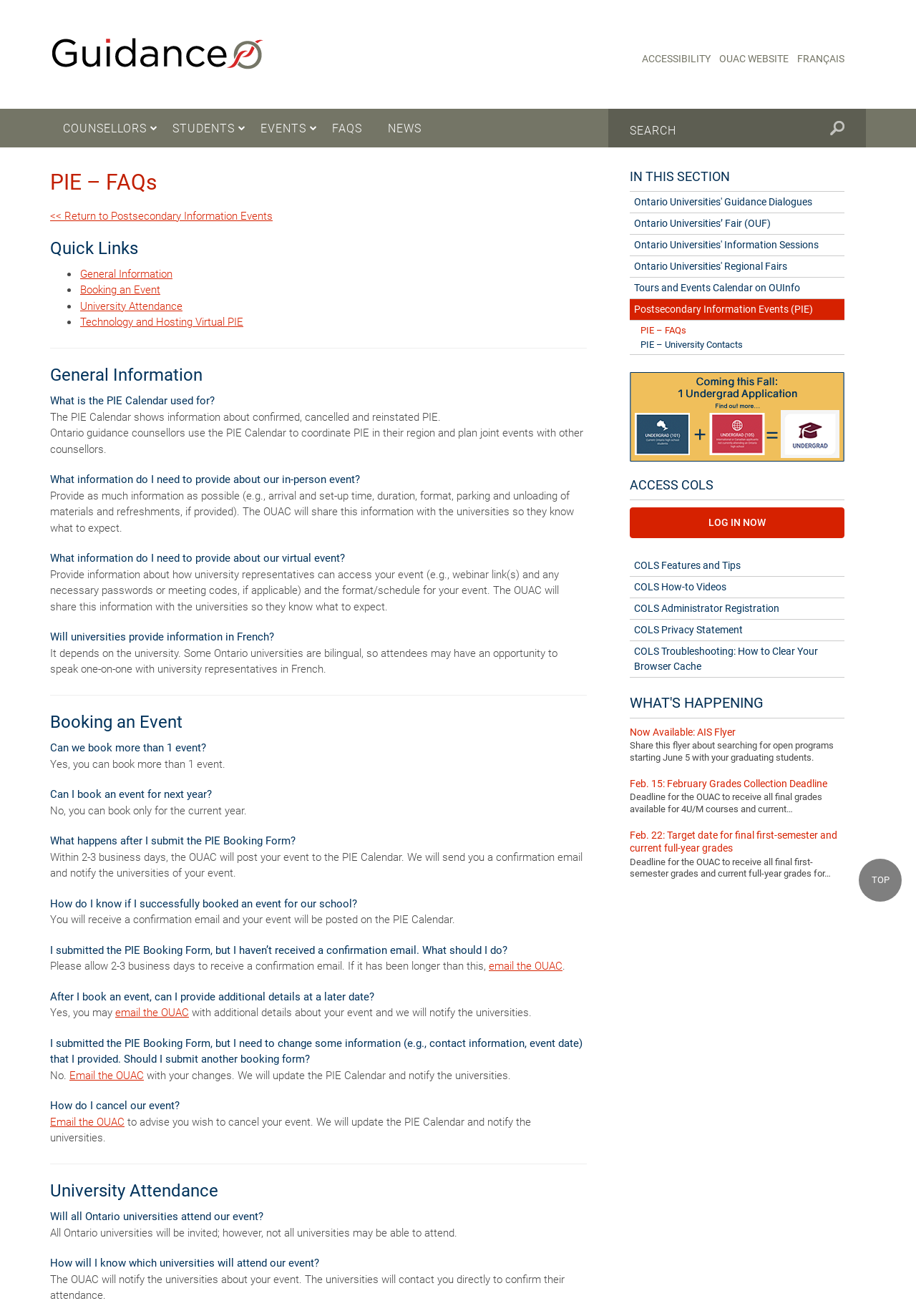Identify the bounding box coordinates for the UI element that matches this description: "Français".

[0.87, 0.04, 0.922, 0.049]